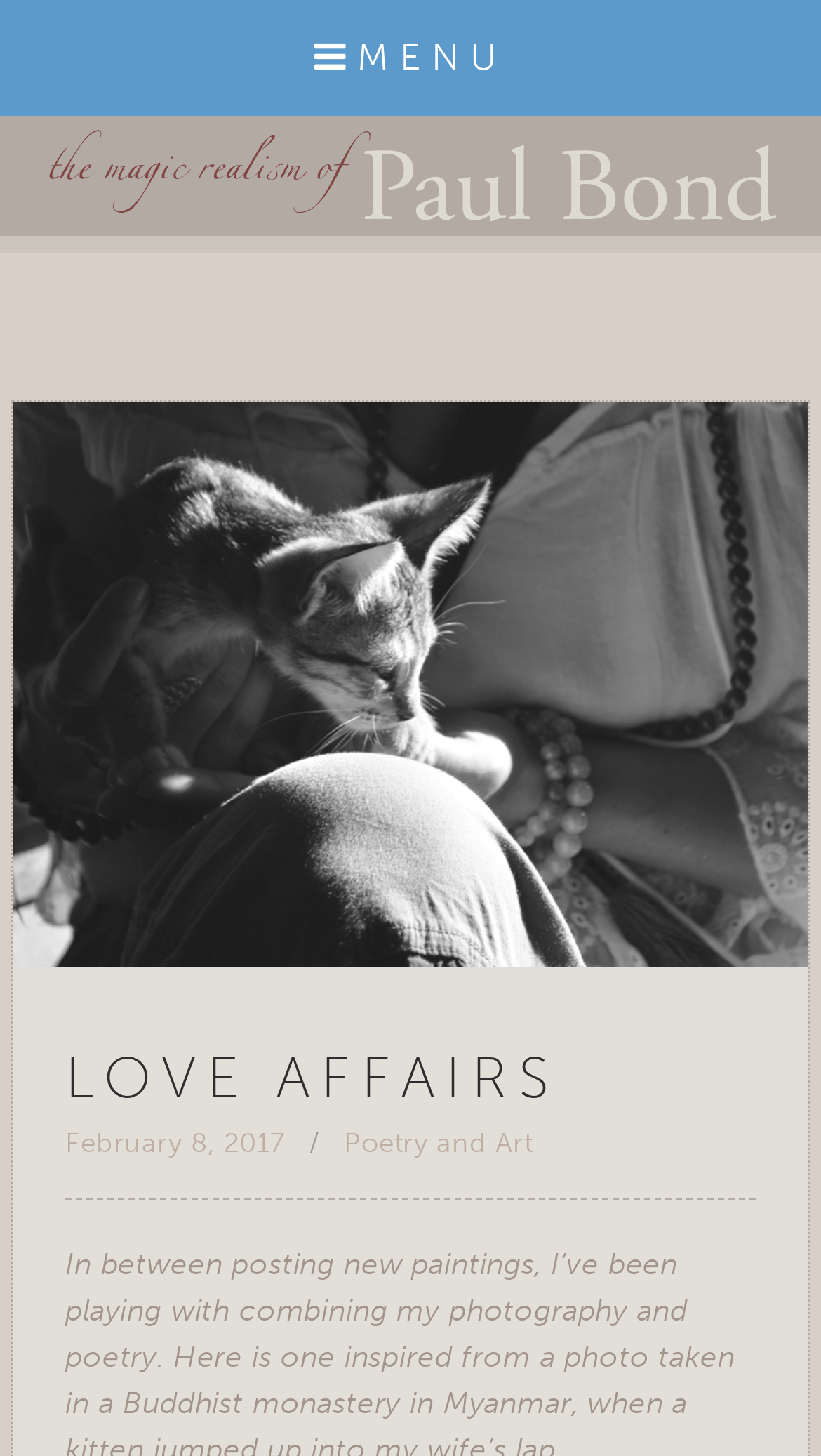Describe in detail what you see on the webpage.

The webpage is titled "Love Affairs - Paul Bond Fine Art" and appears to be a blog post or article. At the top, there is a menu labeled "MENU" positioned near the center of the page. Below the menu, a horizontal link spans almost the entire width of the page, accompanied by a large image that takes up most of the link's space.

The main content of the page is a figure that occupies a significant portion of the page, starting from the top-left corner and extending down to about two-thirds of the page height. Above the figure, there is a prominent heading "LOVE AFFAIRS" positioned near the top-right corner of the page.

Below the heading, there is a date "February 8, 2017" placed near the top-left corner of the page. Adjacent to the date, a link labeled "Poetry and Art" is positioned, taking up about a quarter of the page width. The meta description suggests that the page's content is related to combining photography and poetry, inspired by a photo taken by the author.